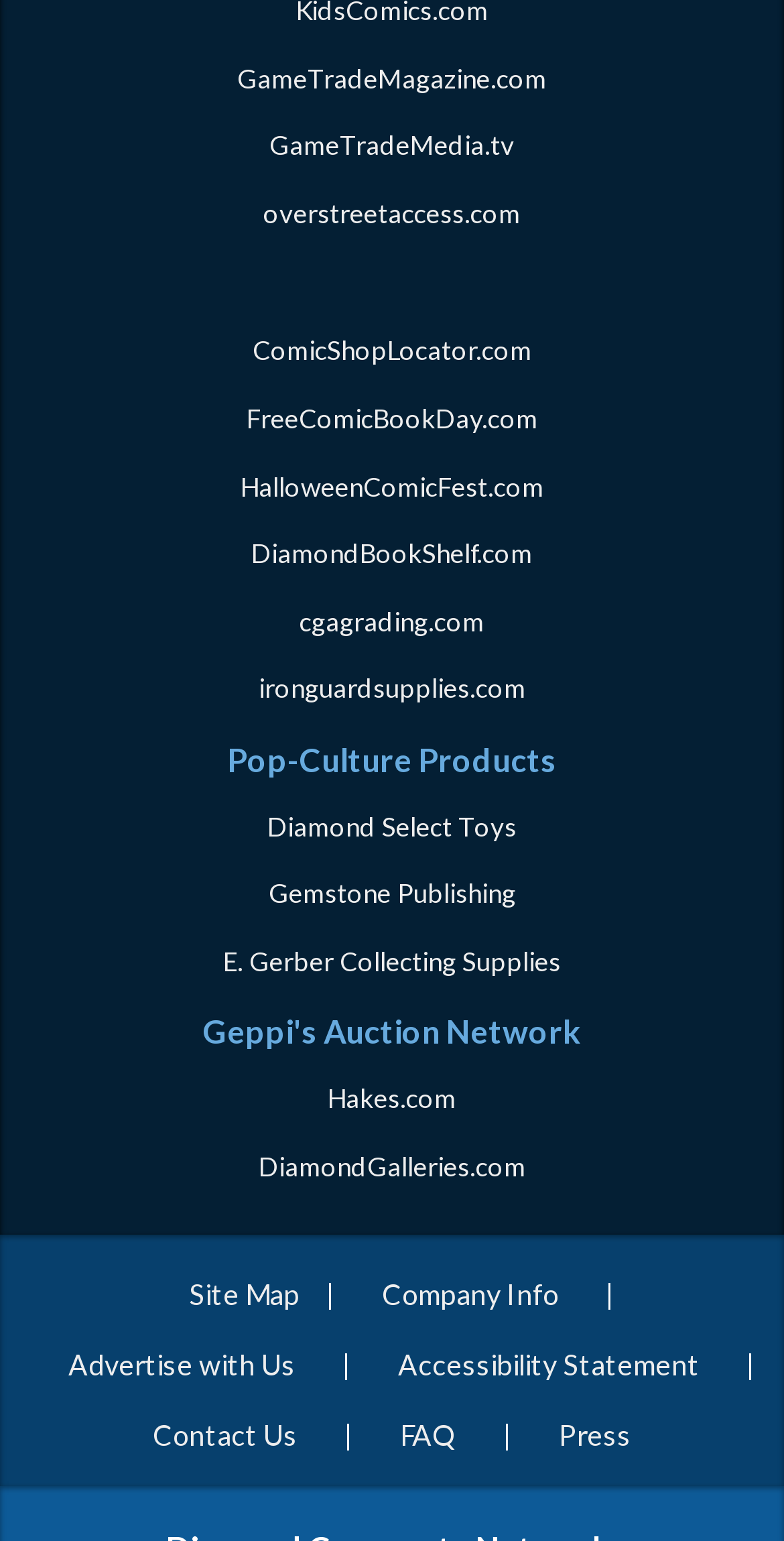Locate the bounding box coordinates of the region to be clicked to comply with the following instruction: "Visit GameTradeMagazine.com". The coordinates must be four float numbers between 0 and 1, in the form [left, top, right, bottom].

[0.303, 0.026, 0.697, 0.07]